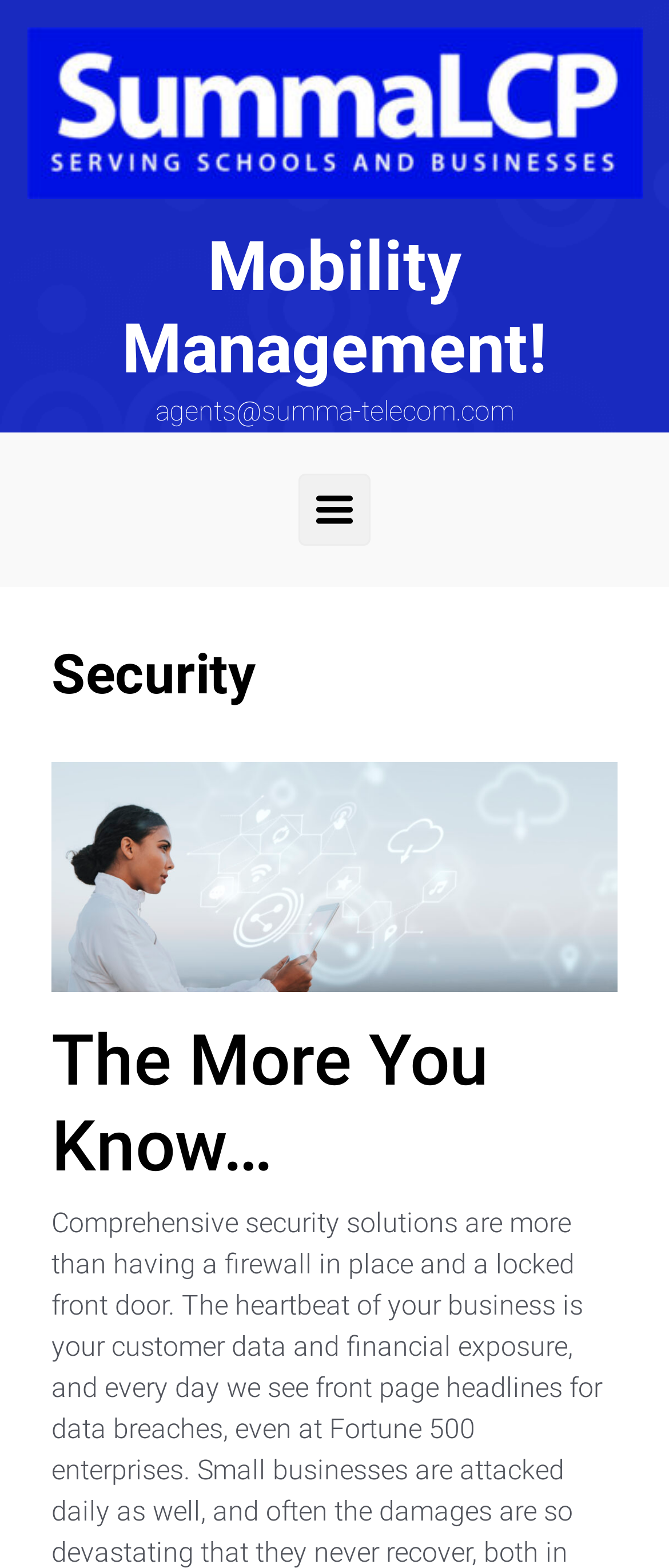Generate a thorough caption that explains the contents of the webpage.

The webpage is about Security and Mobility Management. At the top, there is a prominent link and image with the title "Mobility Management!" which takes up most of the width. Below this, there is a heading with the same title, "Mobility Management!", which spans the full width of the page. 

To the right of the heading, there is a link with the same title, "Mobility Management!". Below this, there is a line of text displaying an email address, "agents@summa-telecom.com". 

On the right side of the page, there is a button labeled "Primary" which, when expanded, controls a menu. Above the button, there is a heading titled "Security" which is positioned near the top of the page. Below the button, there is a figure with no description, and below that, there is a heading titled "The More You Know…".